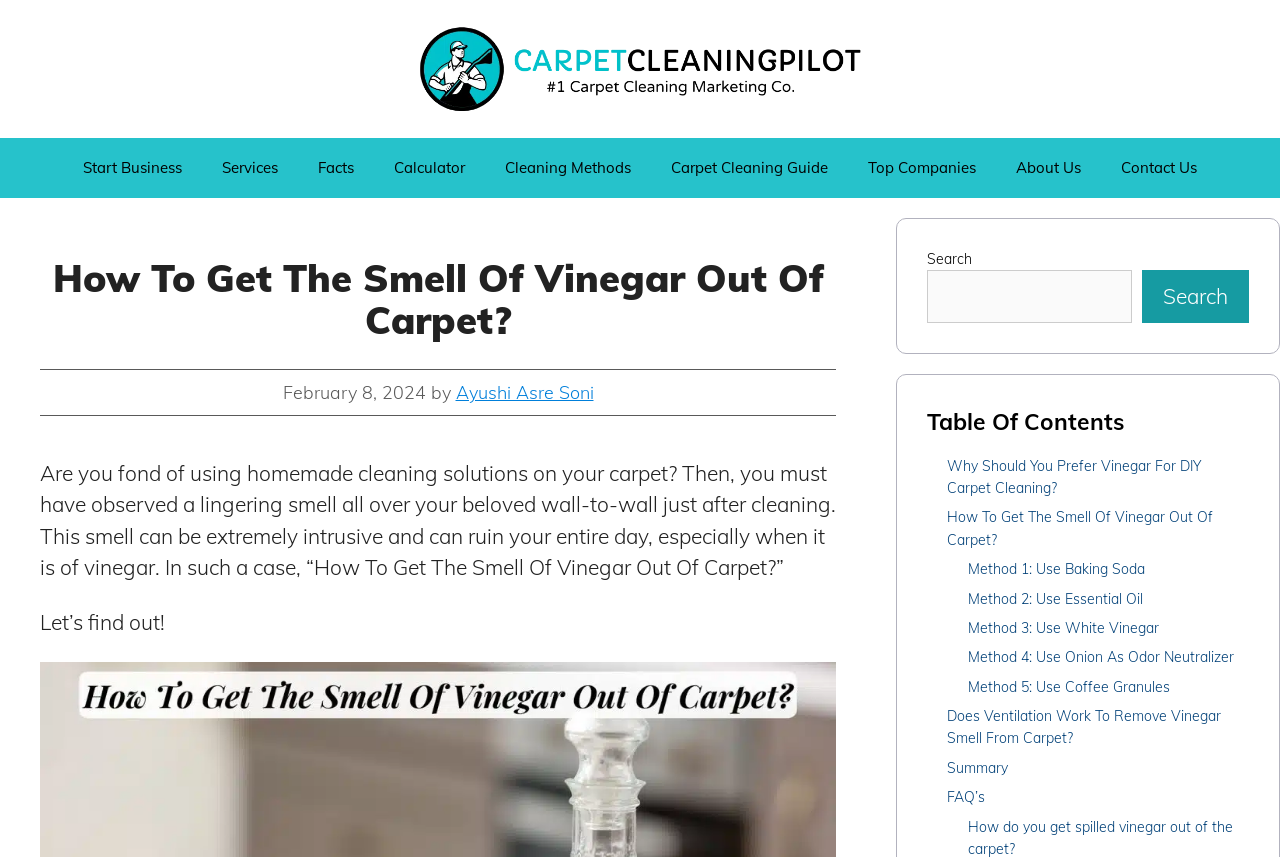Refer to the image and answer the question with as much detail as possible: How many links are present in the primary navigation?

The primary navigation section of the webpage contains 9 links, namely Start Business, Services, Facts, Calculator, Cleaning Methods, Carpet Cleaning Guide, Top Companies, About Us, and Contact Us.